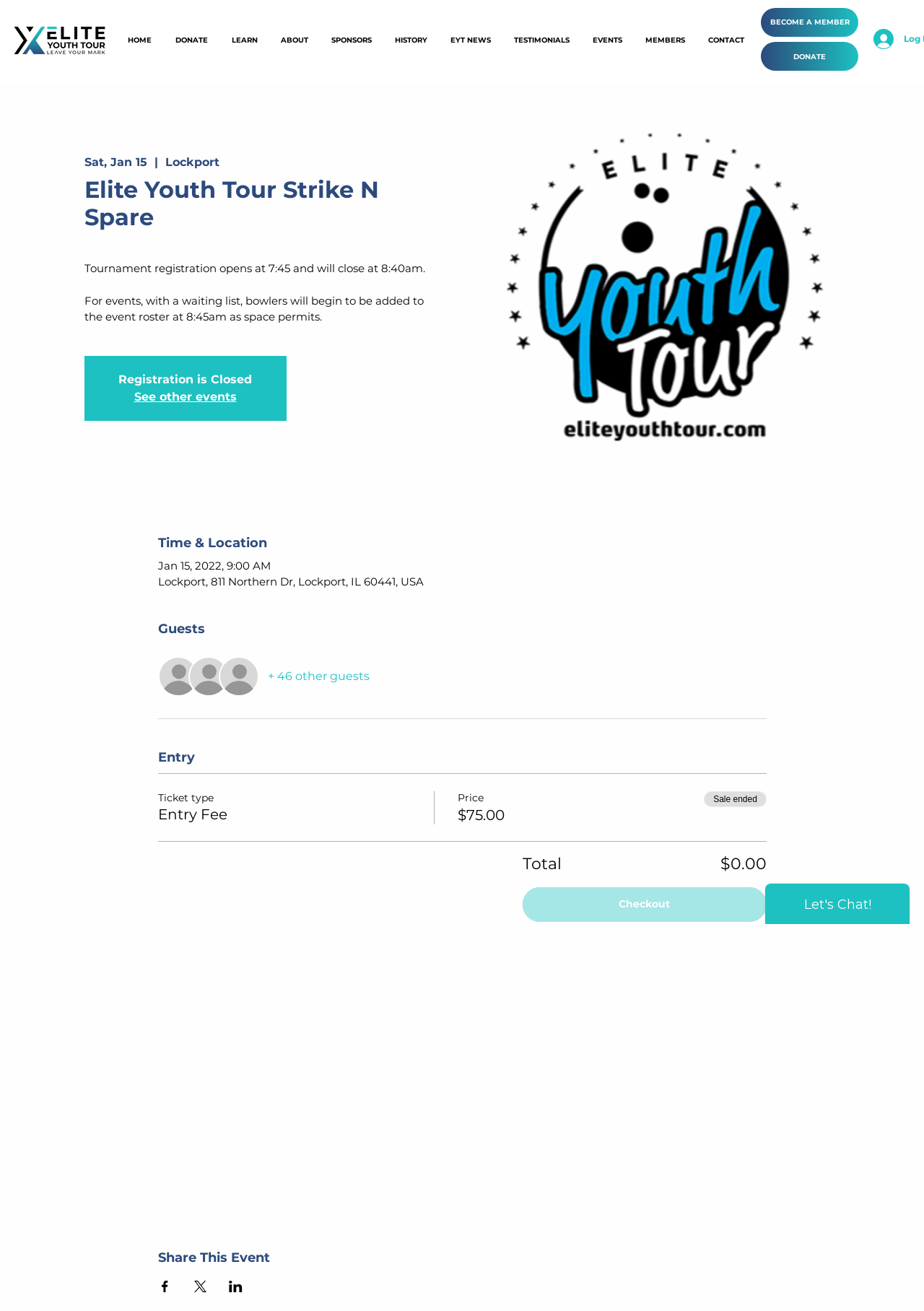Please find the bounding box coordinates of the section that needs to be clicked to achieve this instruction: "Click on the 'BECOME A MEMBER' link".

[0.823, 0.006, 0.929, 0.028]